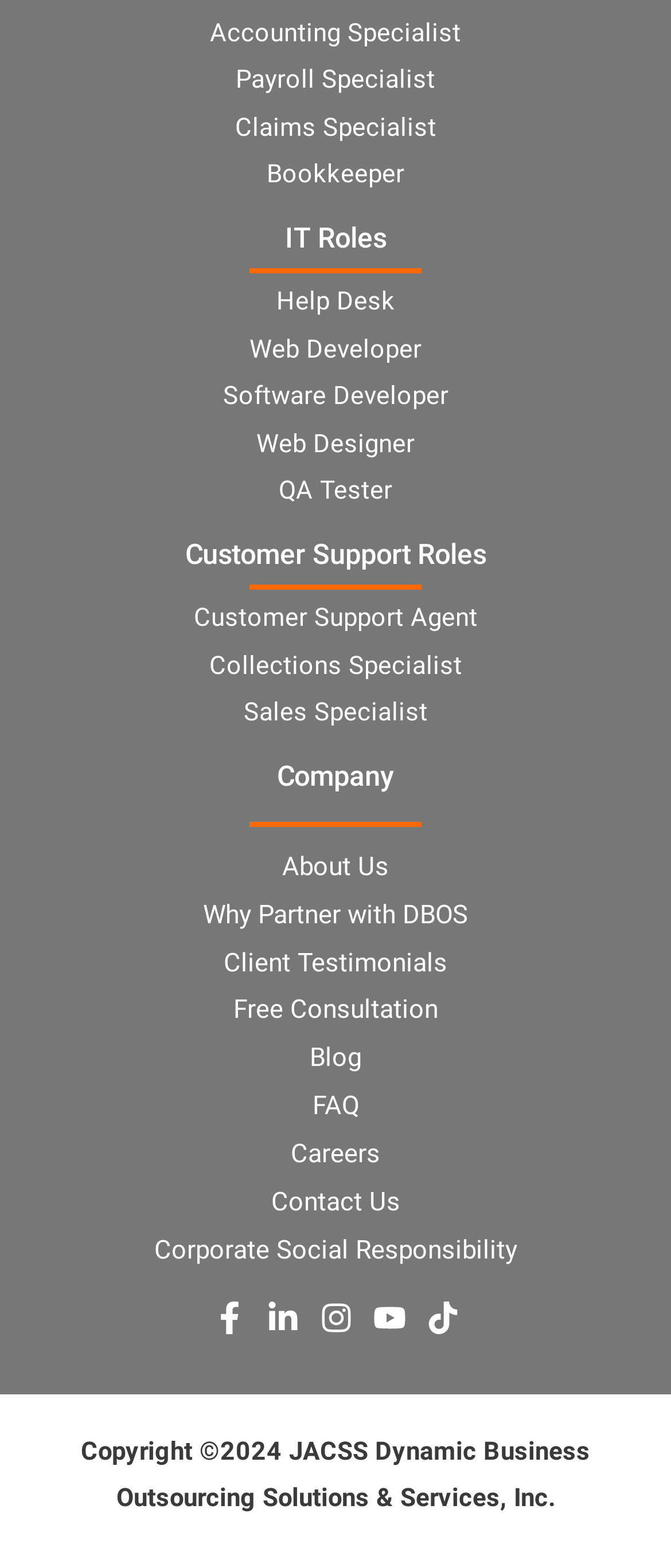What is the last link in the IT Roles section?
Kindly answer the question with as much detail as you can.

In the IT Roles section, the links are listed in order: Help Desk, Web Developer, Software Developer, Web Designer, and QA Tester. Therefore, the last link in the IT Roles section is QA Tester.